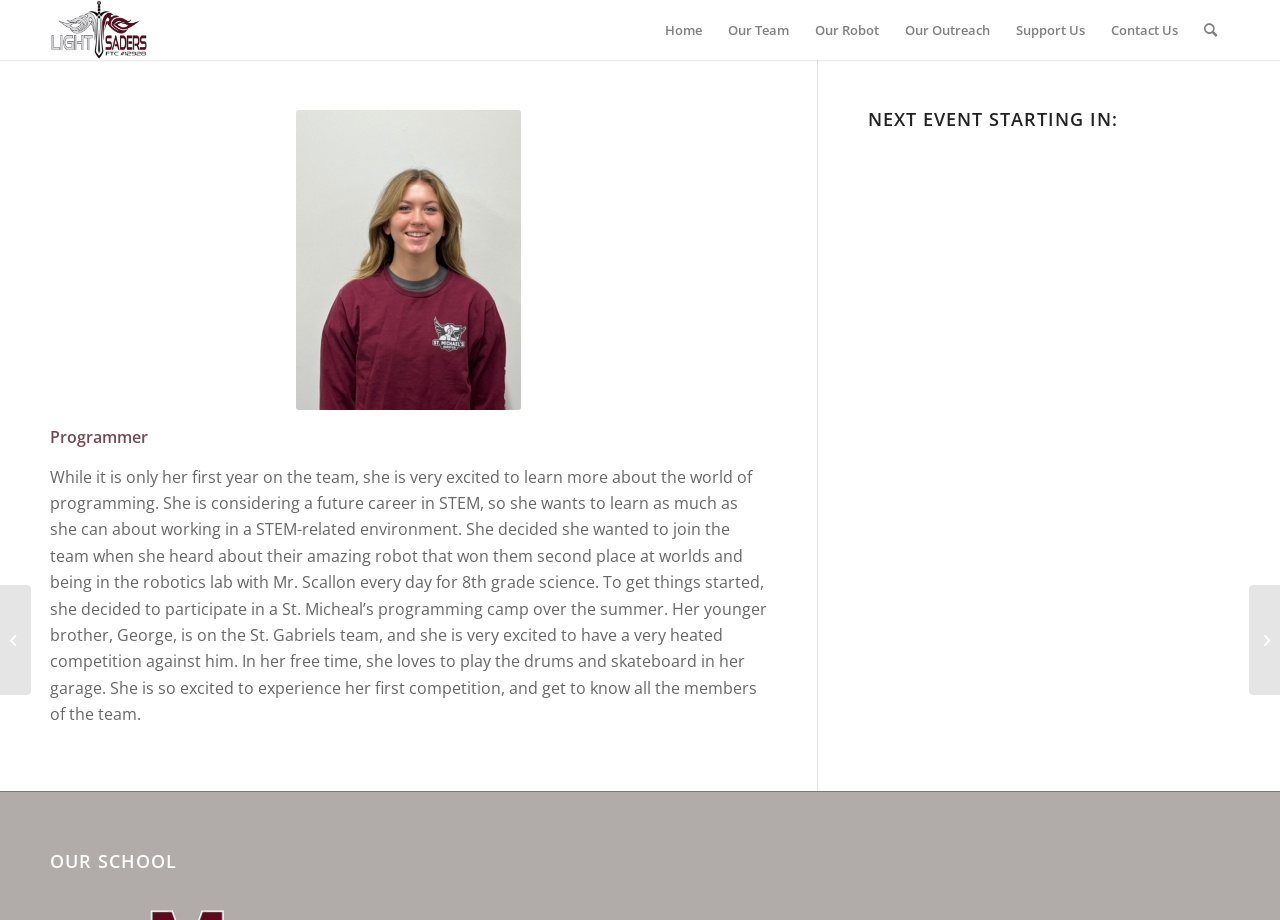Locate the bounding box coordinates of the clickable area needed to fulfill the instruction: "Click on the 'PRODUCTS' link".

None